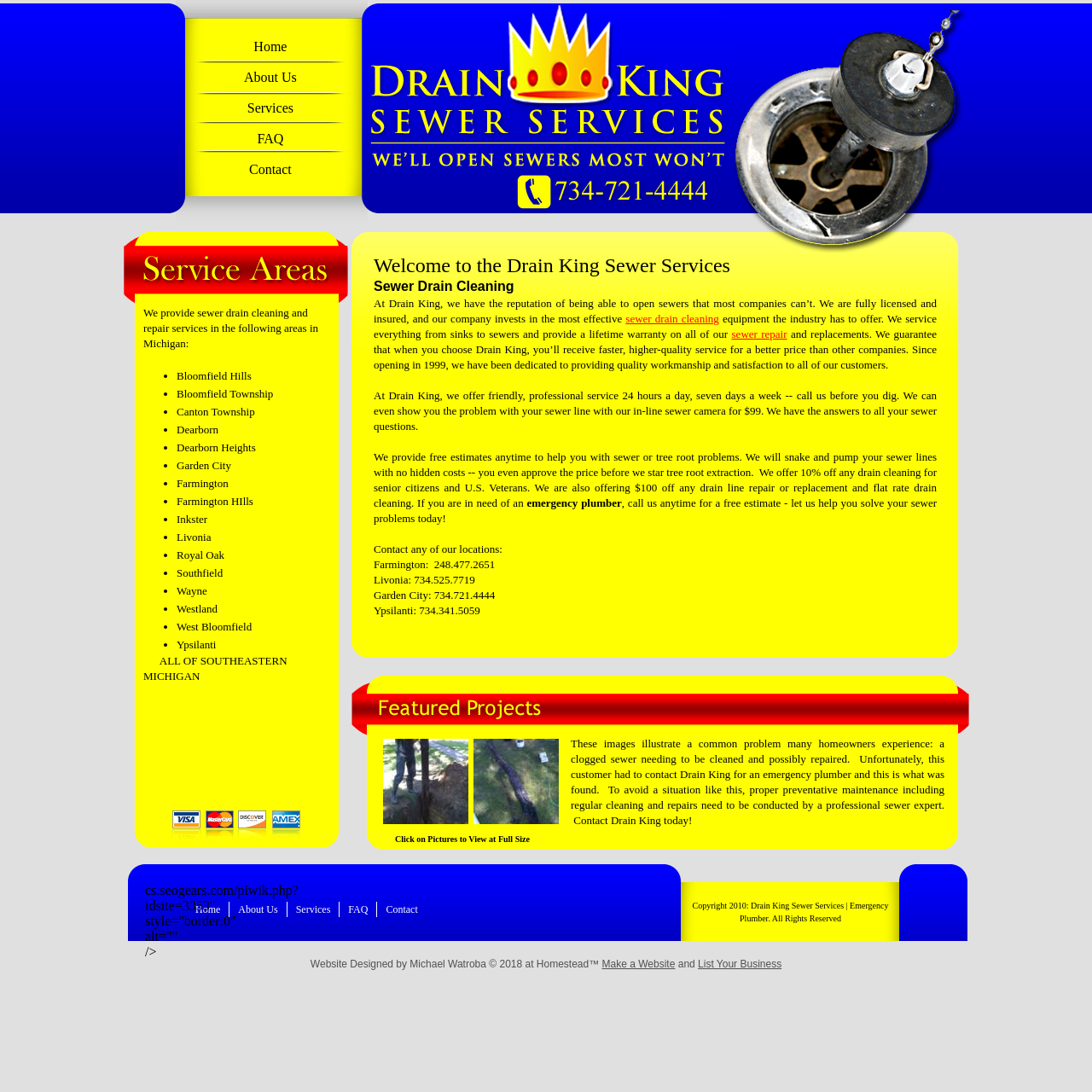What is the service area of Drain King in Michigan?
Please provide a comprehensive answer based on the contents of the image.

The webpage lists multiple cities in Michigan as the service area of Drain King, including Bloomfield Hills, Bloomfield Township, Canton Township, Dearborn, and many others.